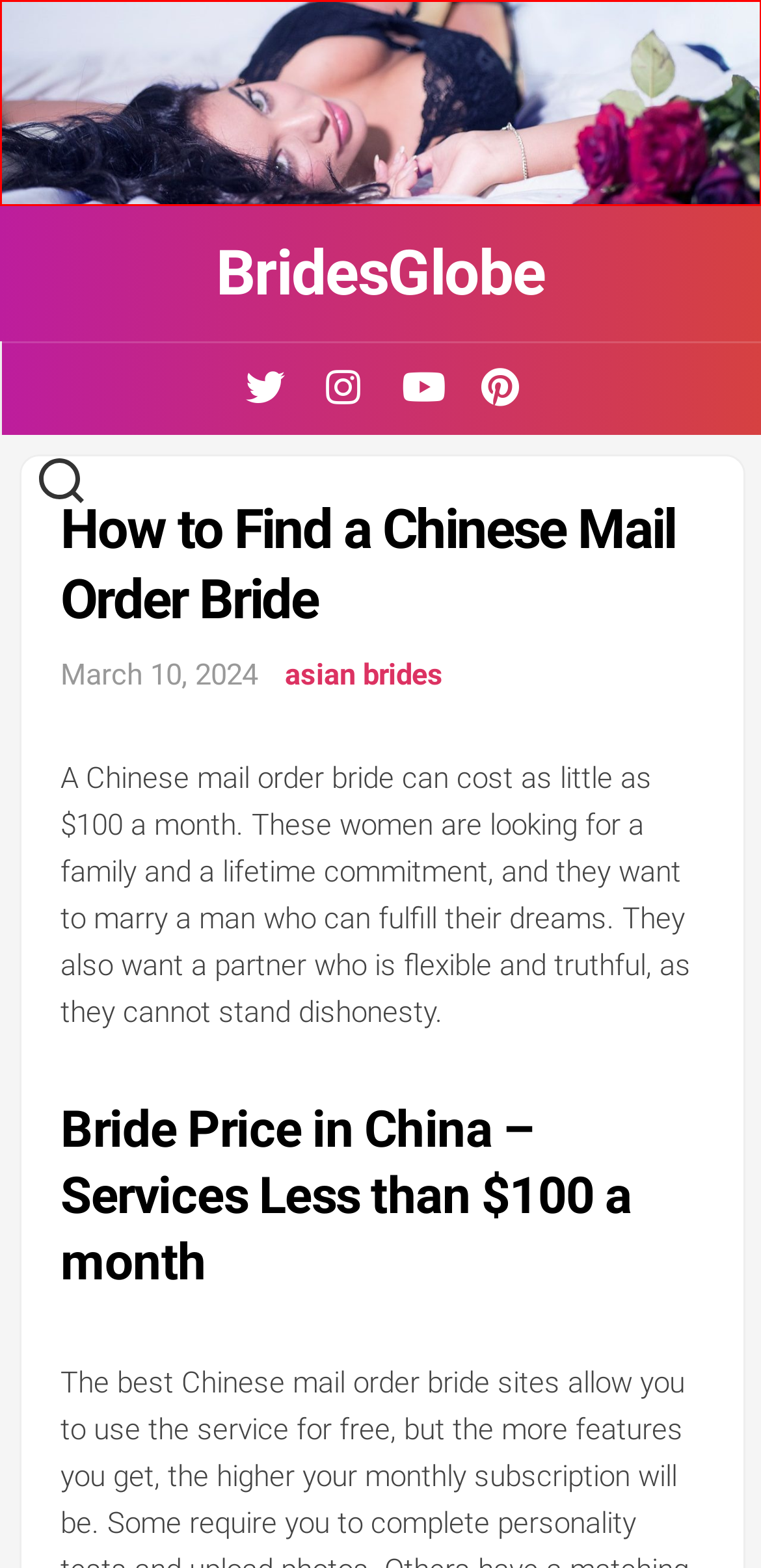You are given a screenshot of a webpage within which there is a red rectangle bounding box. Please choose the best webpage description that matches the new webpage after clicking the selected element in the bounding box. Here are the options:
A. Breathtaking Japanese Brides Dating Site – Most Beautiful Brides in the World - BridesGlobe
B. russian brides Archives - BridesGlobe
C. Dominican Girls – How and Where To Find Them? - BridesGlobe
D. Blog Tool, Publishing Platform, and CMS – WordPress.org
E. asian brides Archives - BridesGlobe
F. Chinese Mail Order Brides—Meet Beautiful Chinese Women Online
G. Mail Order Brides: The Advantages & Disadvantages - BridesGlobe
H. BridesGlobe - Your assistant in the Search for Foreign Women

H